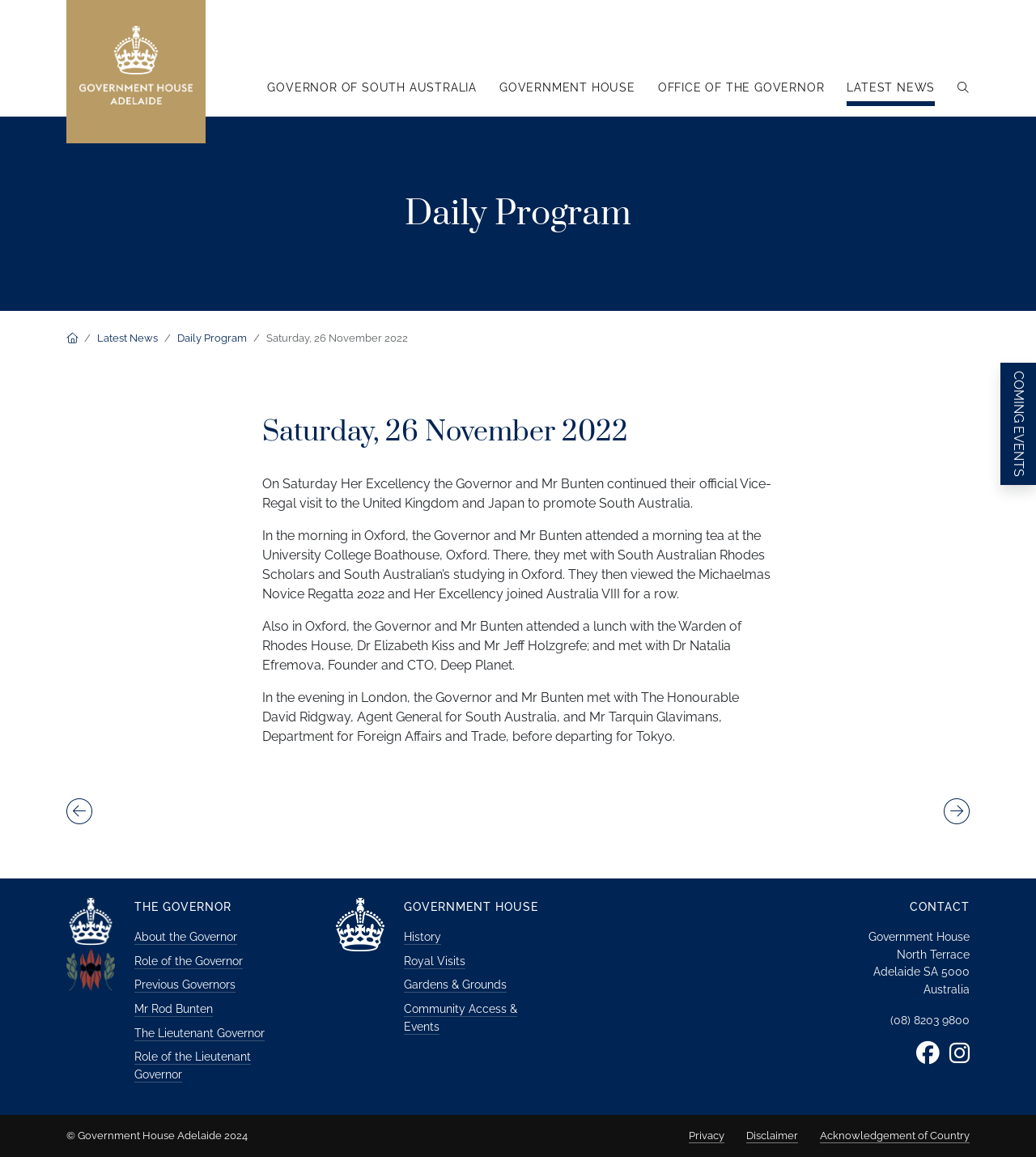Generate a comprehensive description of the webpage.

This webpage appears to be the official website of the Government House Adelaide, showcasing the daily program of the Governor of South Australia. At the top, there is a header section with five links: "GOVERNOR OF SOUTH AUSTRALIA", "GOVERNMENT HOUSE", "OFFICE OF THE GOVERNOR", "LATEST NEWS", and "SEARCH". Below this, there is a main content area with a heading "Daily Program" and a breadcrumb navigation menu.

The main content area is divided into sections, with the first section displaying a heading "Saturday, 26 November 2022" and three paragraphs of text describing the Governor's official Vice-Regal visit to the United Kingdom and Japan. The text is arranged in a single column, with each paragraph separated by a small gap.

To the right of the main content area, there is a sidebar with several links, including "COMING EVENTS" and social media links to Facebook and Instagram. At the bottom of the page, there is a footer section with contact information, including an address, phone number, and links to privacy, disclaimer, and acknowledgement of country pages. There are also two logos, one for the Governor and one for Government House, located at the top and bottom of the page, respectively.